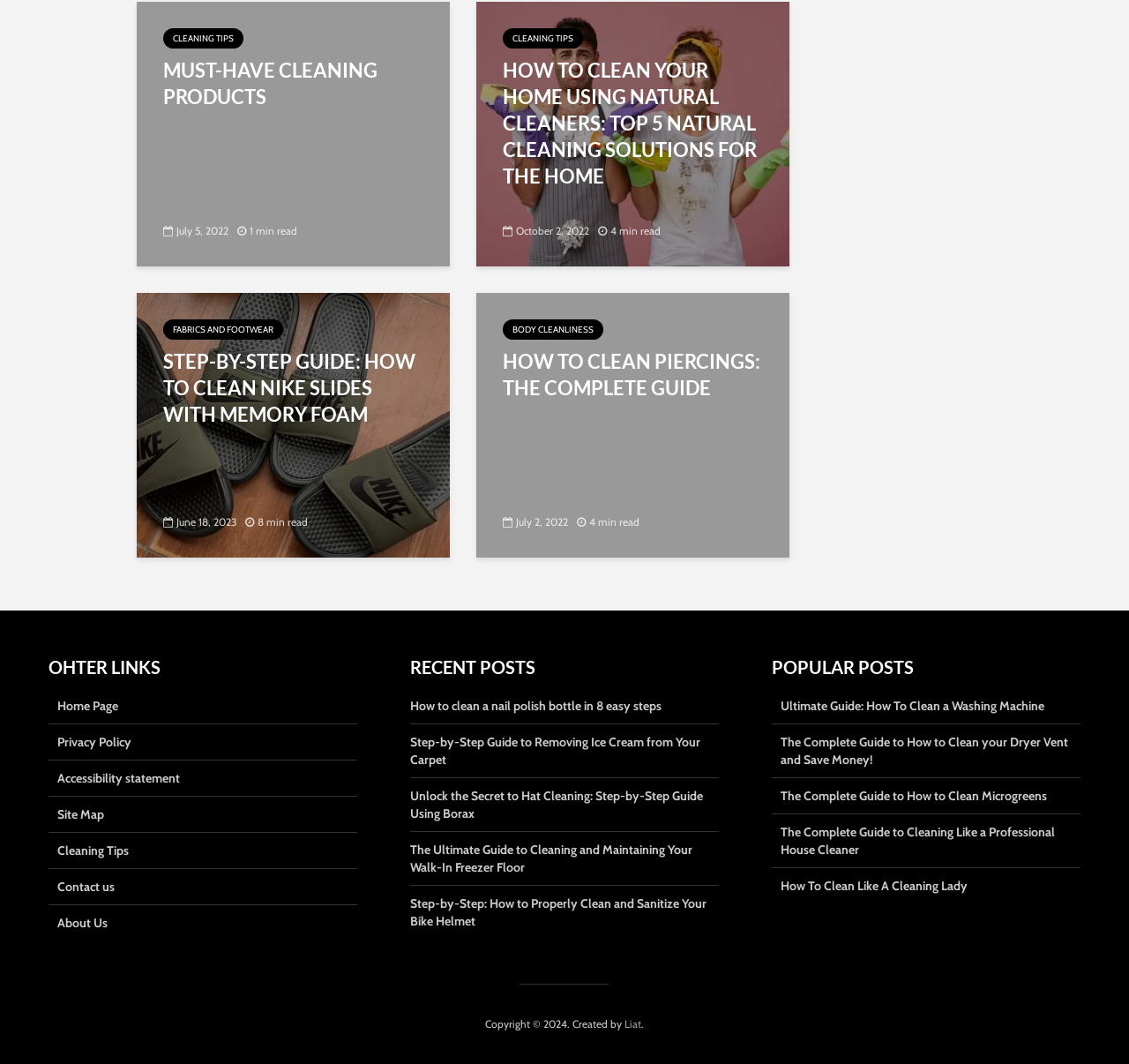Find the bounding box coordinates for the area you need to click to carry out the instruction: "Read the article 'Step-by-Step Guide: How to Clean Nike Slides with Memory Foam'". The coordinates should be four float numbers between 0 and 1, indicated as [left, top, right, bottom].

[0.121, 0.391, 0.398, 0.406]